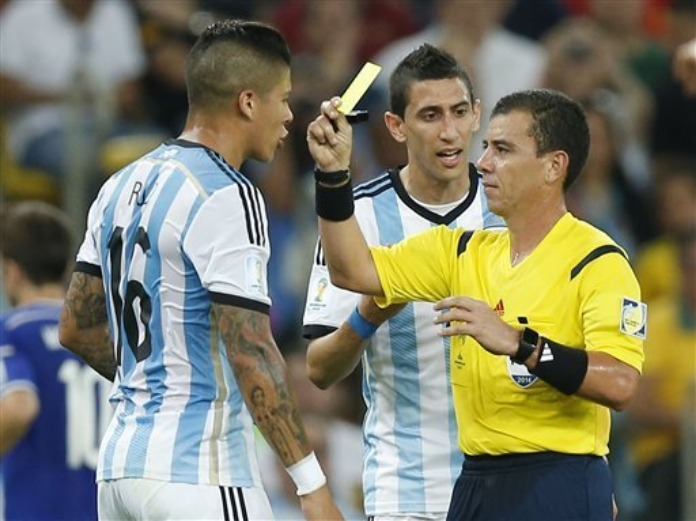Who is standing beside the Argentine player?
Give a one-word or short-phrase answer derived from the screenshot.

Ángel Di María